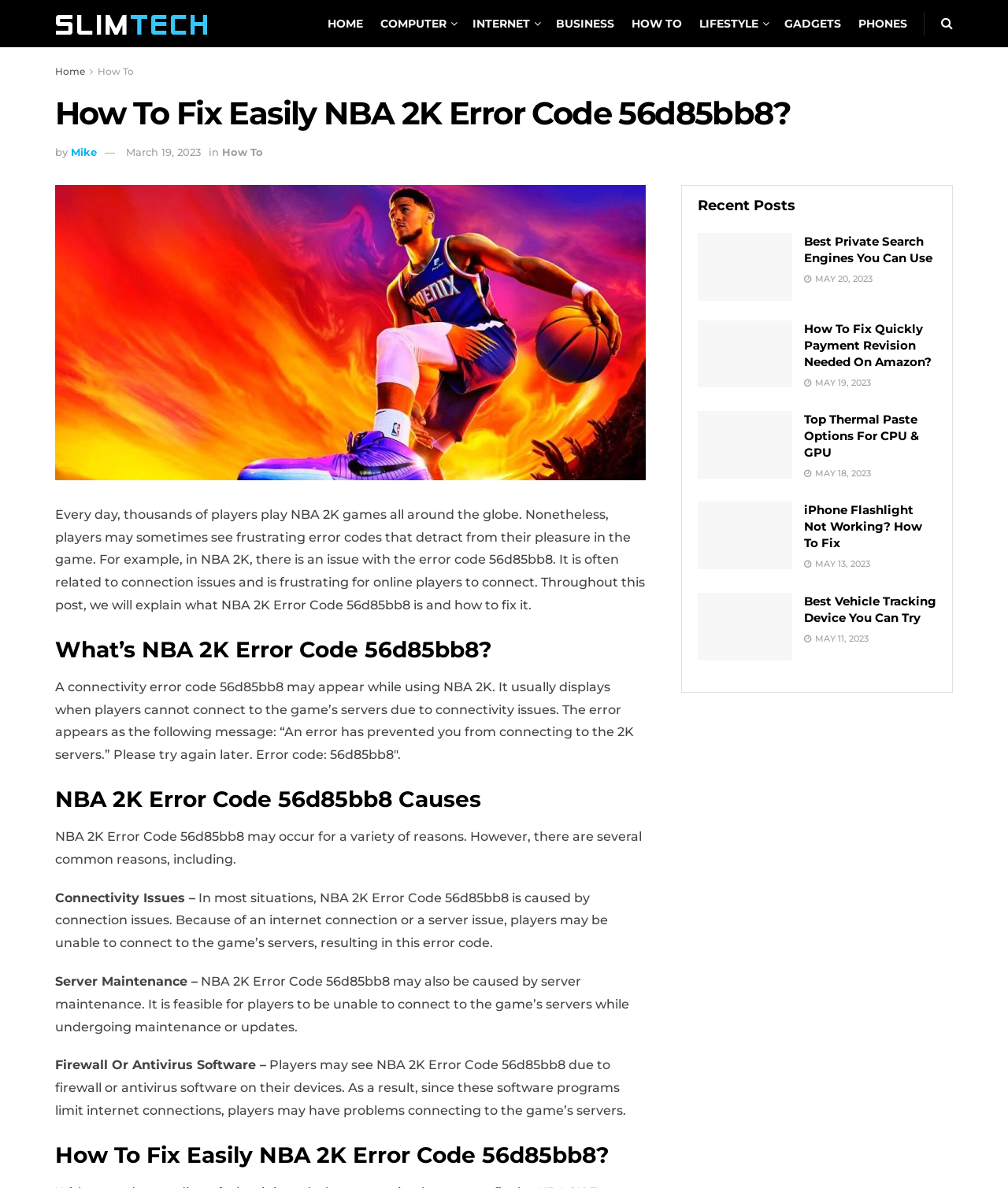Please find the bounding box coordinates of the section that needs to be clicked to achieve this instruction: "Read the article about NBA 2K Error Code 56d85bb8".

[0.055, 0.427, 0.64, 0.516]